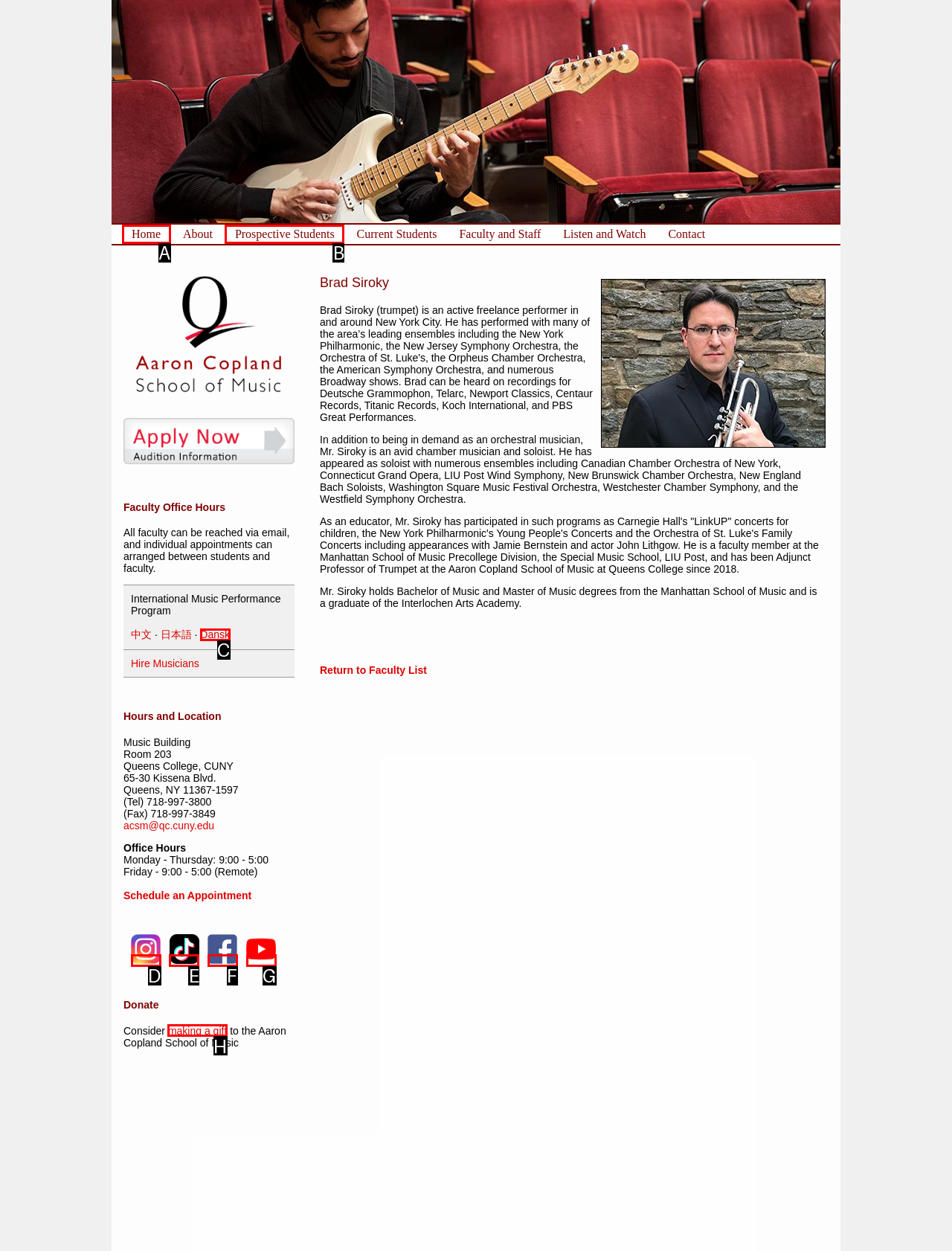Identify which HTML element aligns with the description: making a gift
Answer using the letter of the correct choice from the options available.

H